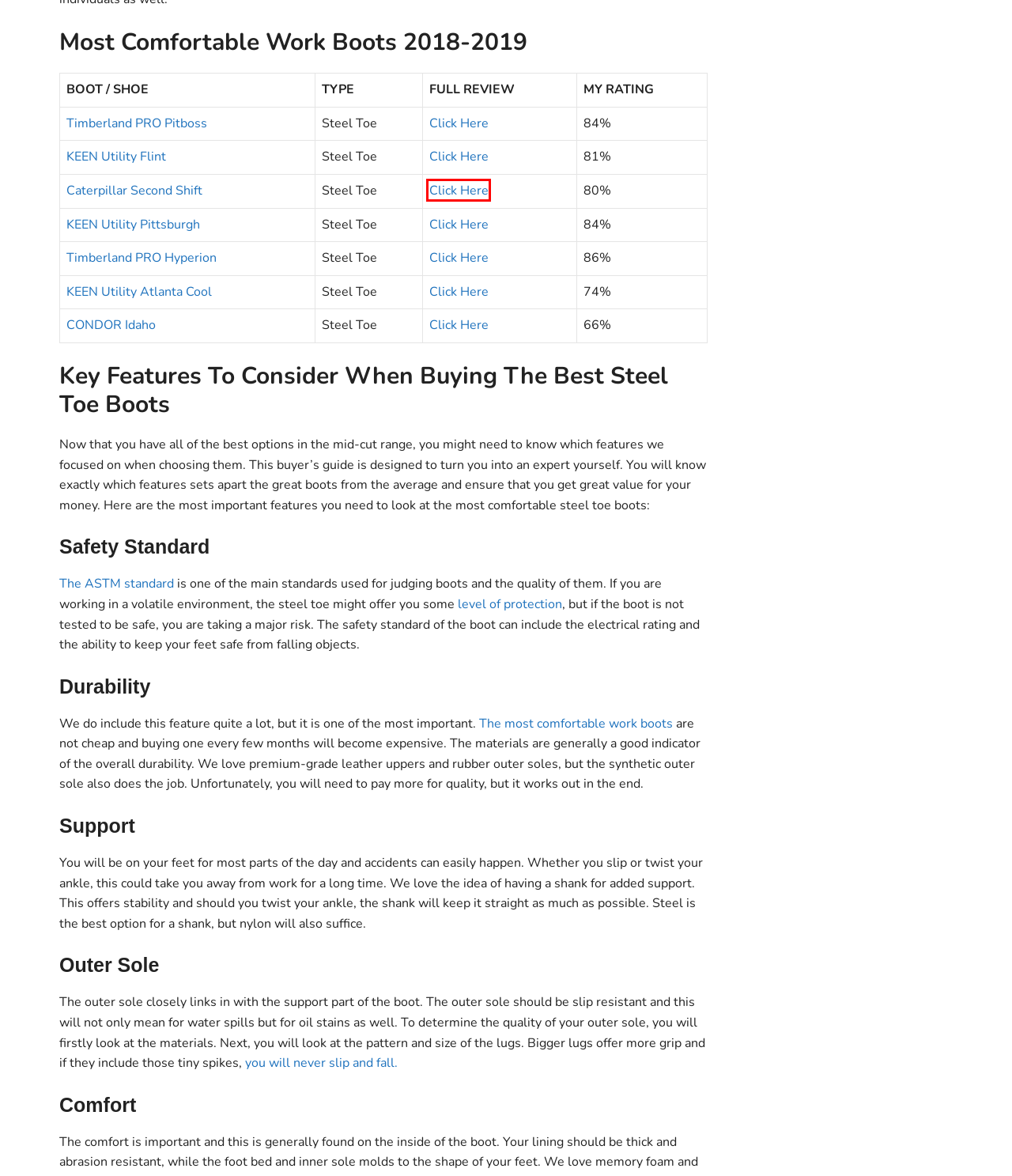Analyze the screenshot of a webpage with a red bounding box and select the webpage description that most accurately describes the new page resulting from clicking the element inside the red box. Here are the candidates:
A. F2413 Standard Specification for  Performance Requirements for Protective (Safety) Toe Cap Footwear
B. Amazon.com
C. CONDOR Idaho Steel Toe Review
D. KEEN Utility Atlanta Cool Steel Toe Review
E. KEEN Utility Flint Low Steel Toe Review
F. Timberland PRO Pitboss Steel Toe Review
G. Amazon.com | Cat Footwear Men's Outline St Work Boot | Industrial & Construction Boots
H. Caterpillar Second Shift Steel Toe

H